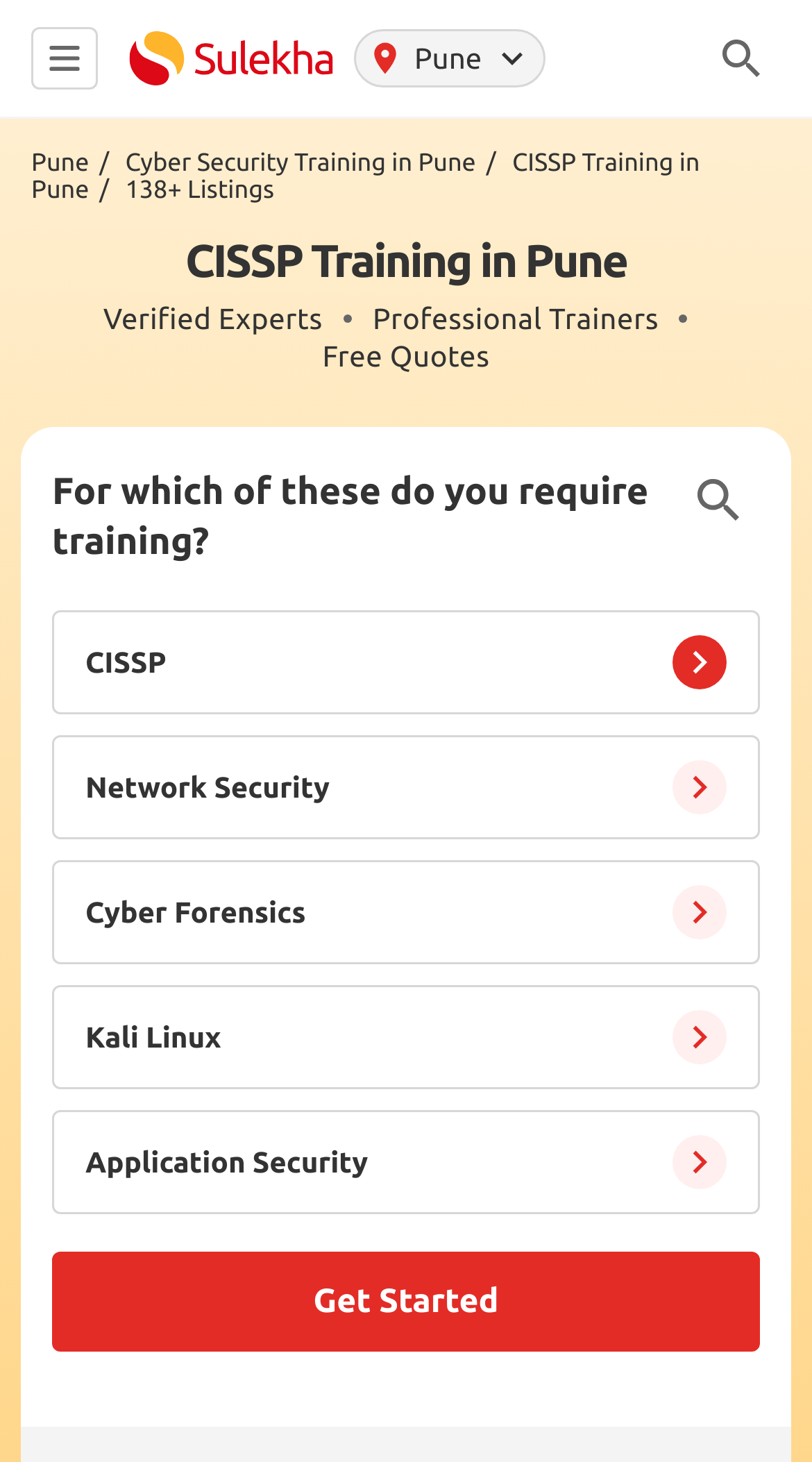Based on the visual content of the image, answer the question thoroughly: How many training options are available?

I found the answer by counting the number of radio button elements, which are 'CISSP', 'Network Security', 'Cyber Forensics', 'Kali Linux', 'Application Security', 'Fortinet Network Security', and 'Penetration Testing'.